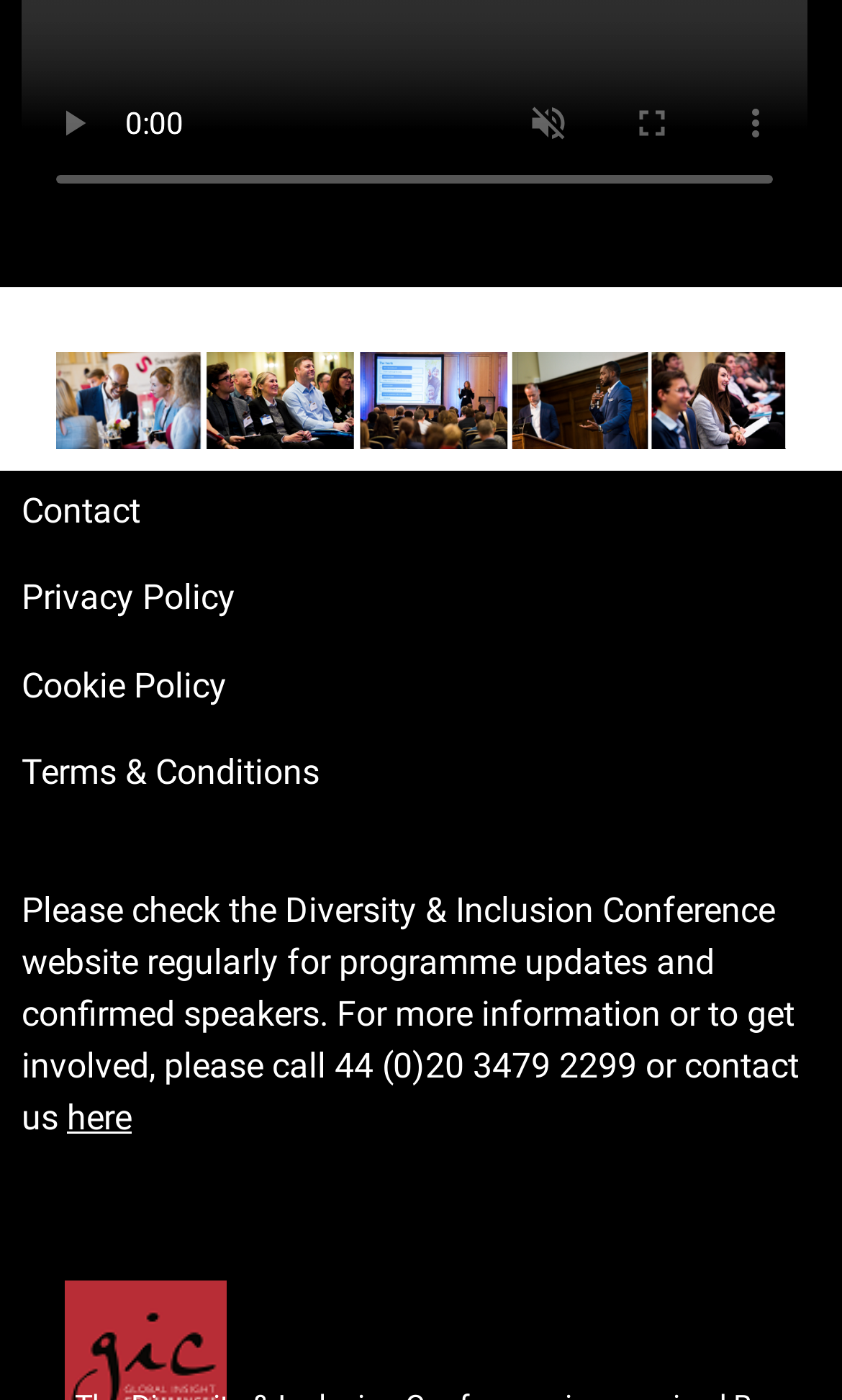For the element described, predict the bounding box coordinates as (top-left x, top-left y, bottom-right x, bottom-right y). All values should be between 0 and 1. Element description: Terms & Conditions

[0.026, 0.537, 0.379, 0.567]